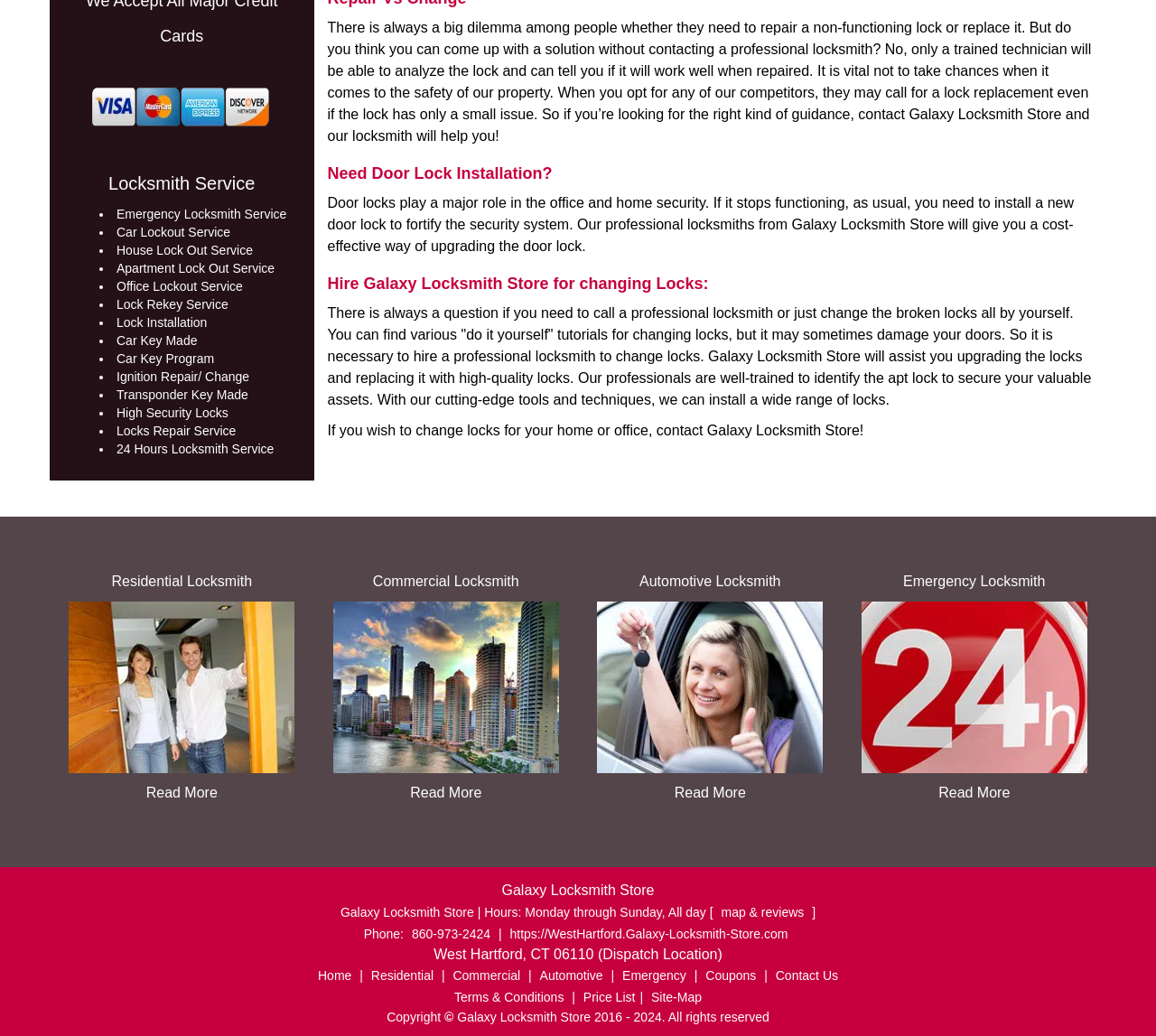Please find the bounding box coordinates in the format (top-left x, top-left y, bottom-right x, bottom-right y) for the given element description. Ensure the coordinates are floating point numbers between 0 and 1. Description: Terms & Conditions

[0.389, 0.956, 0.492, 0.97]